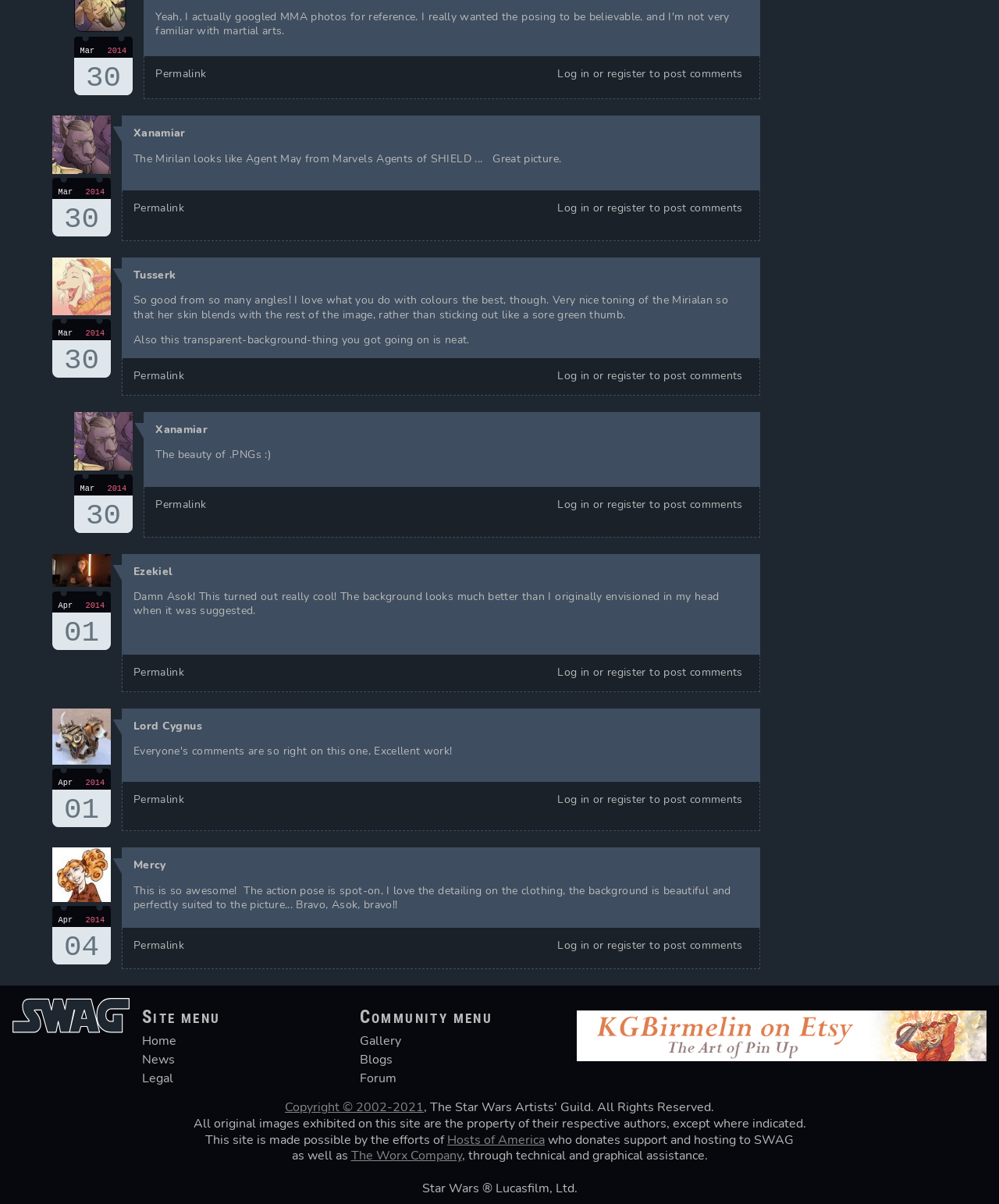Identify the bounding box coordinates of the region that should be clicked to execute the following instruction: "Click on the 'Log in' link".

[0.558, 0.055, 0.59, 0.067]